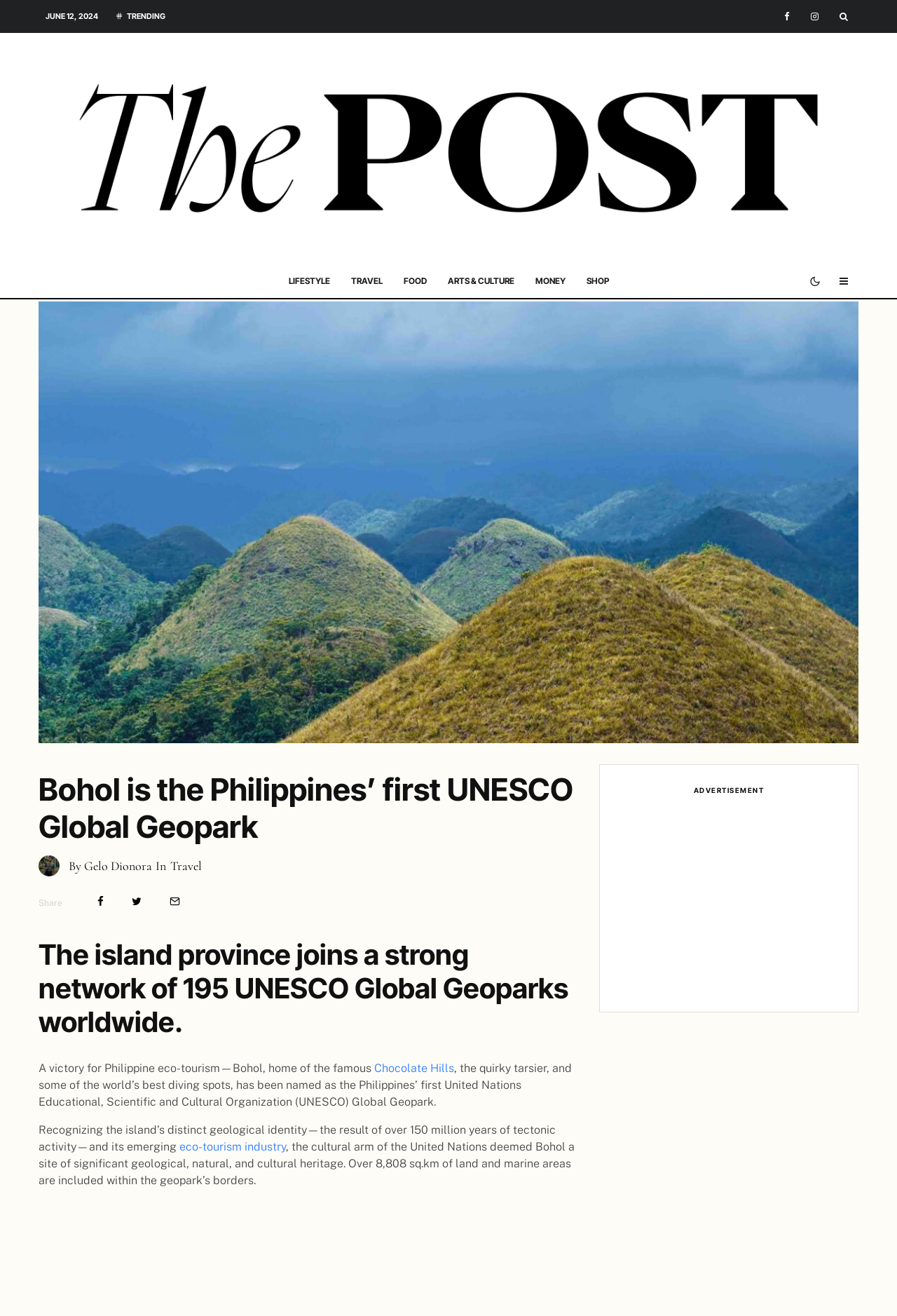Please answer the following question using a single word or phrase: 
Who wrote the article about Bohol's recognition as a UNESCO Global Geopark?

Gelo Dionora